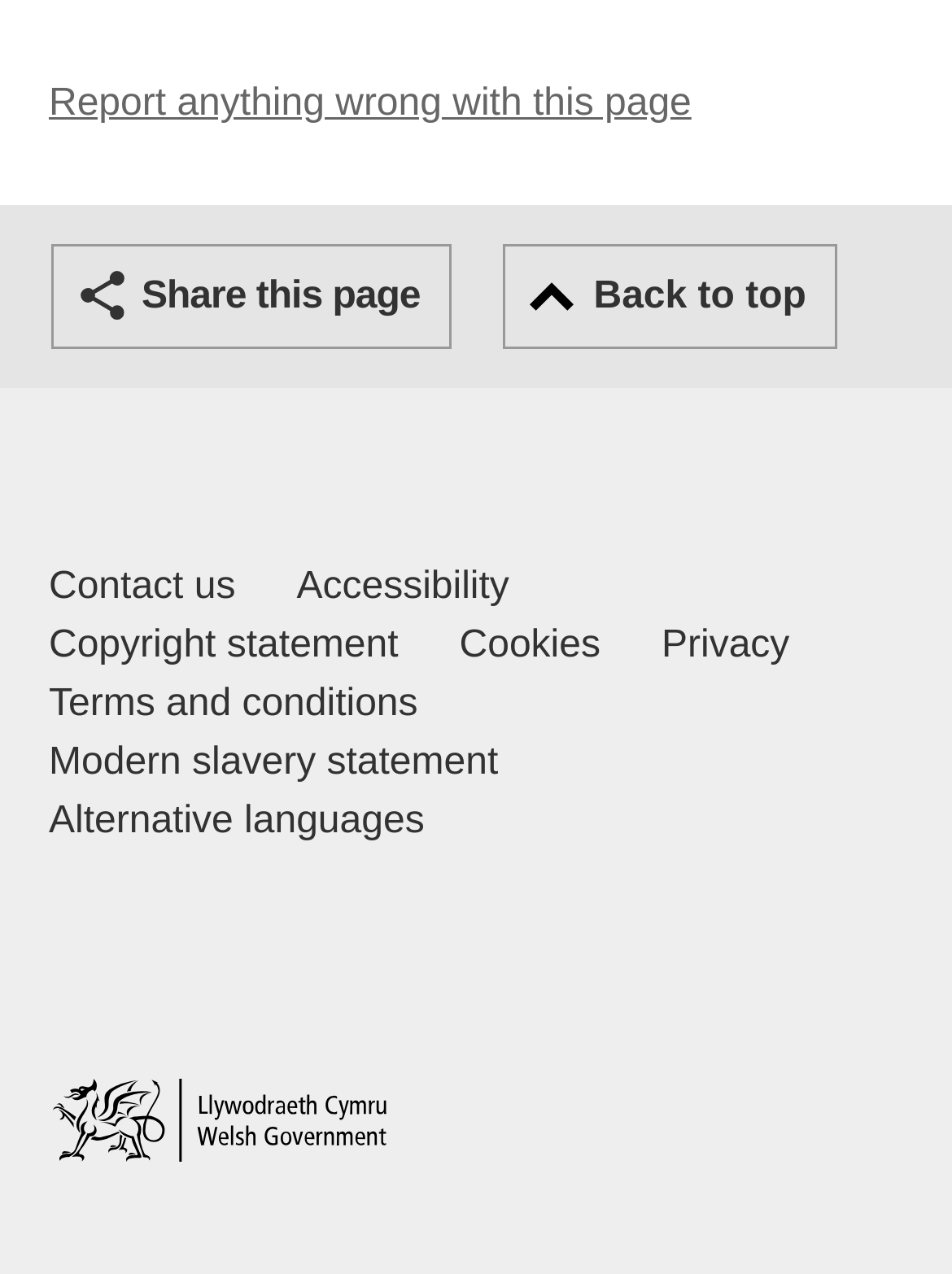Can you specify the bounding box coordinates of the area that needs to be clicked to fulfill the following instruction: "Share this page"?

[0.054, 0.191, 0.475, 0.274]